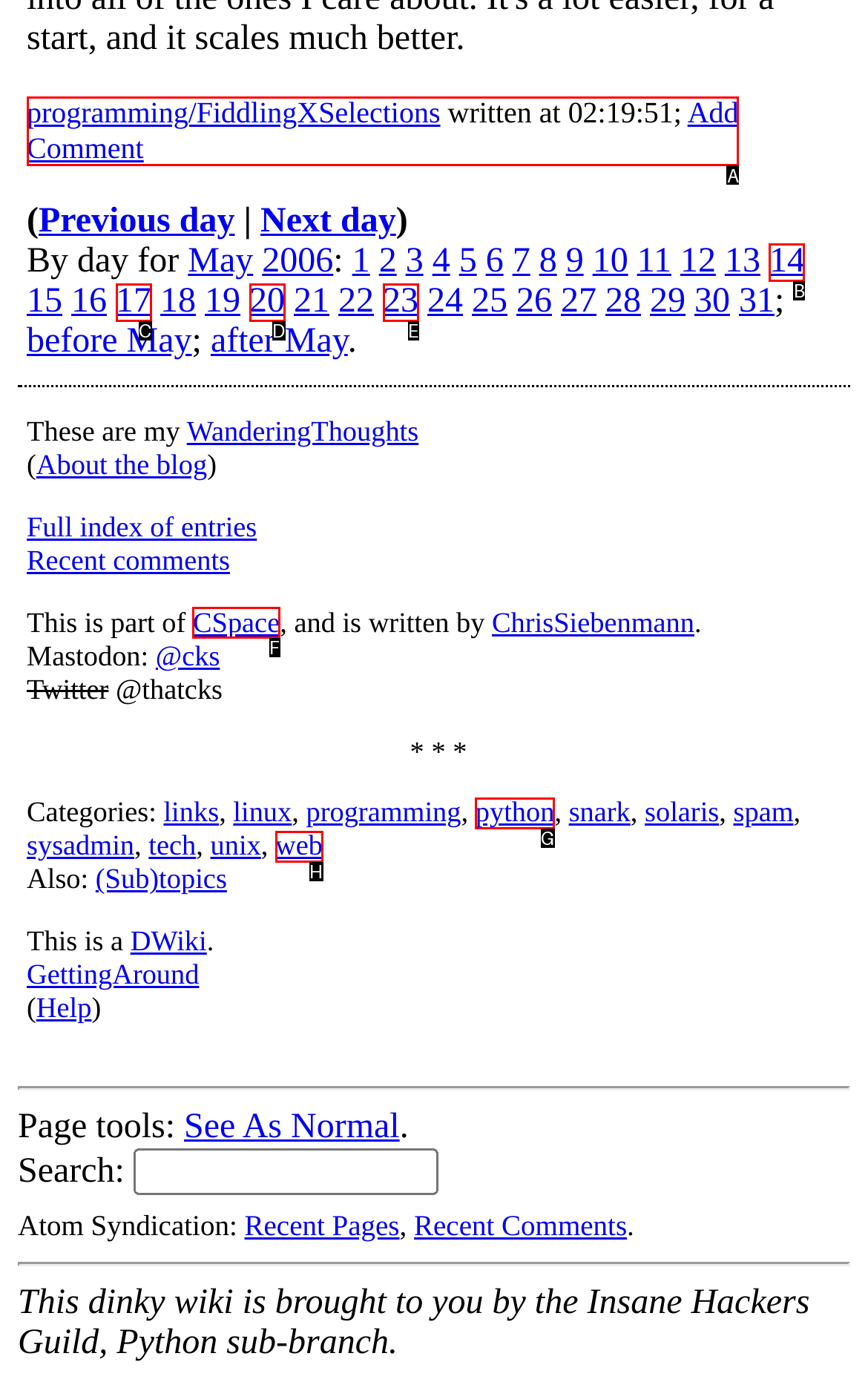Tell me which one HTML element you should click to complete the following task: Add a comment
Answer with the option's letter from the given choices directly.

A